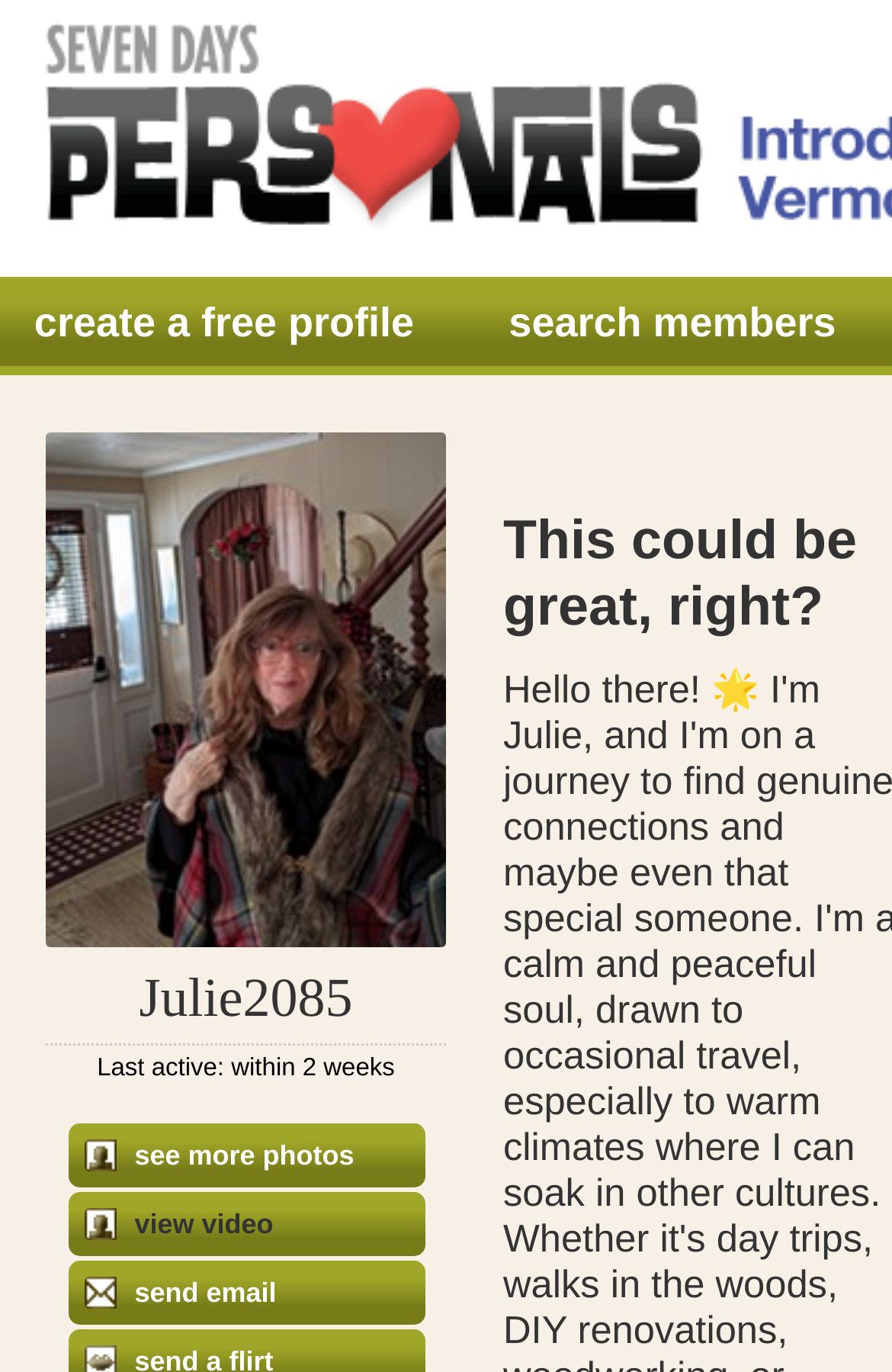Identify and extract the heading text of the webpage.

Seven Days Personals - Introducing: Vermonters